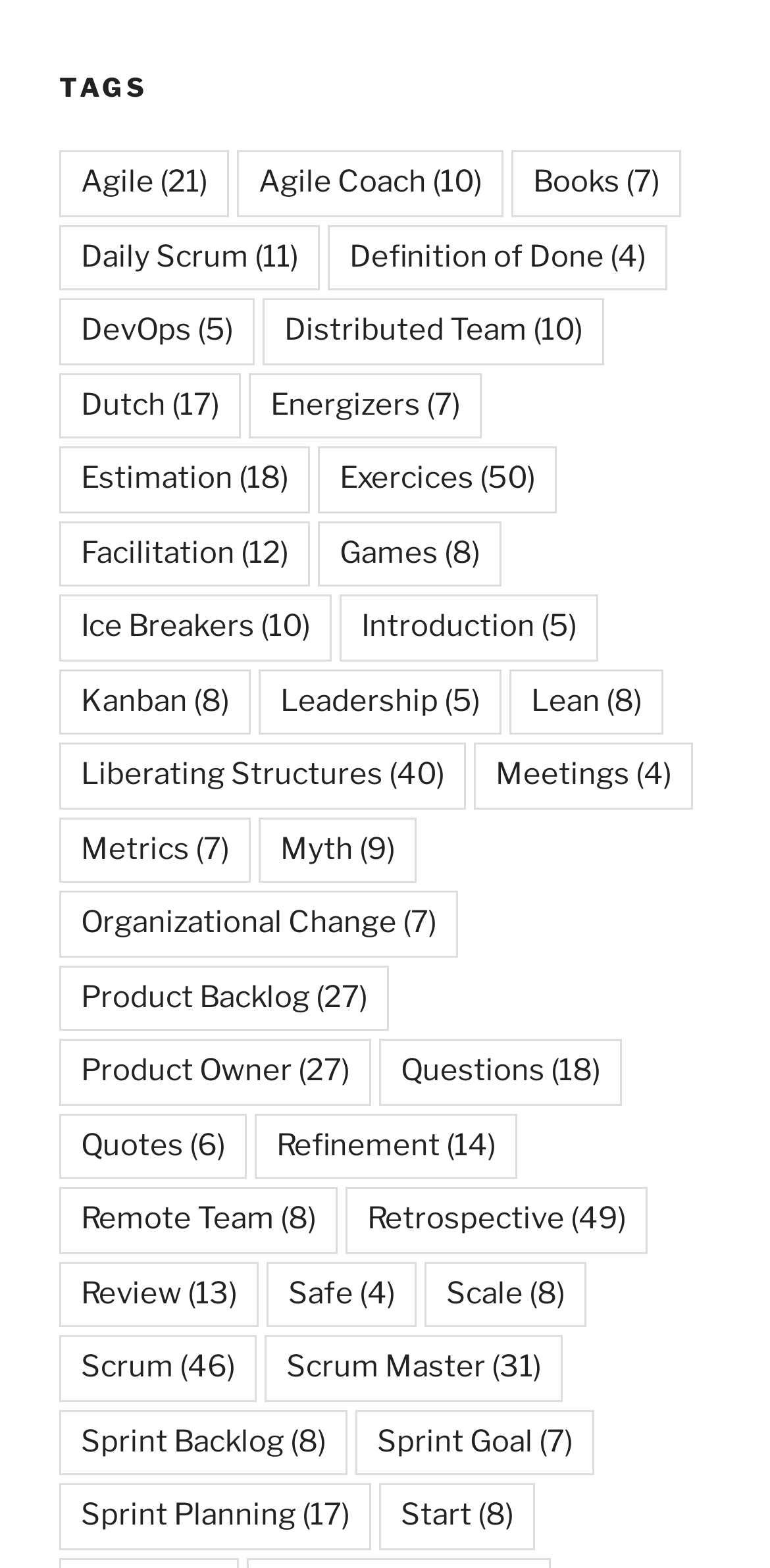How many categories are listed on the webpage?
Examine the webpage screenshot and provide an in-depth answer to the question.

I counted the number of links on the webpage and found that there are 30 categories listed.